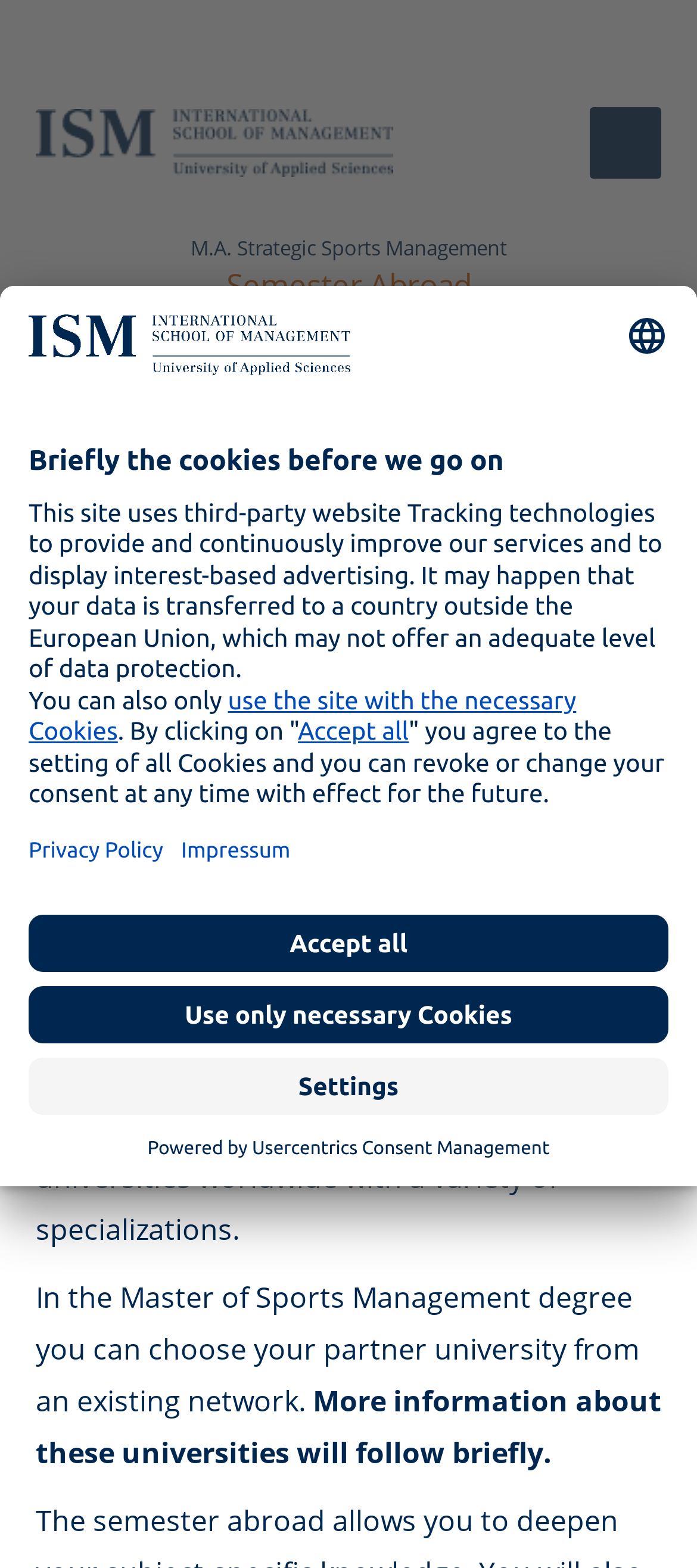Please find the bounding box coordinates for the clickable element needed to perform this instruction: "Click the 'Send a message' link".

[0.335, 0.714, 0.665, 0.745]